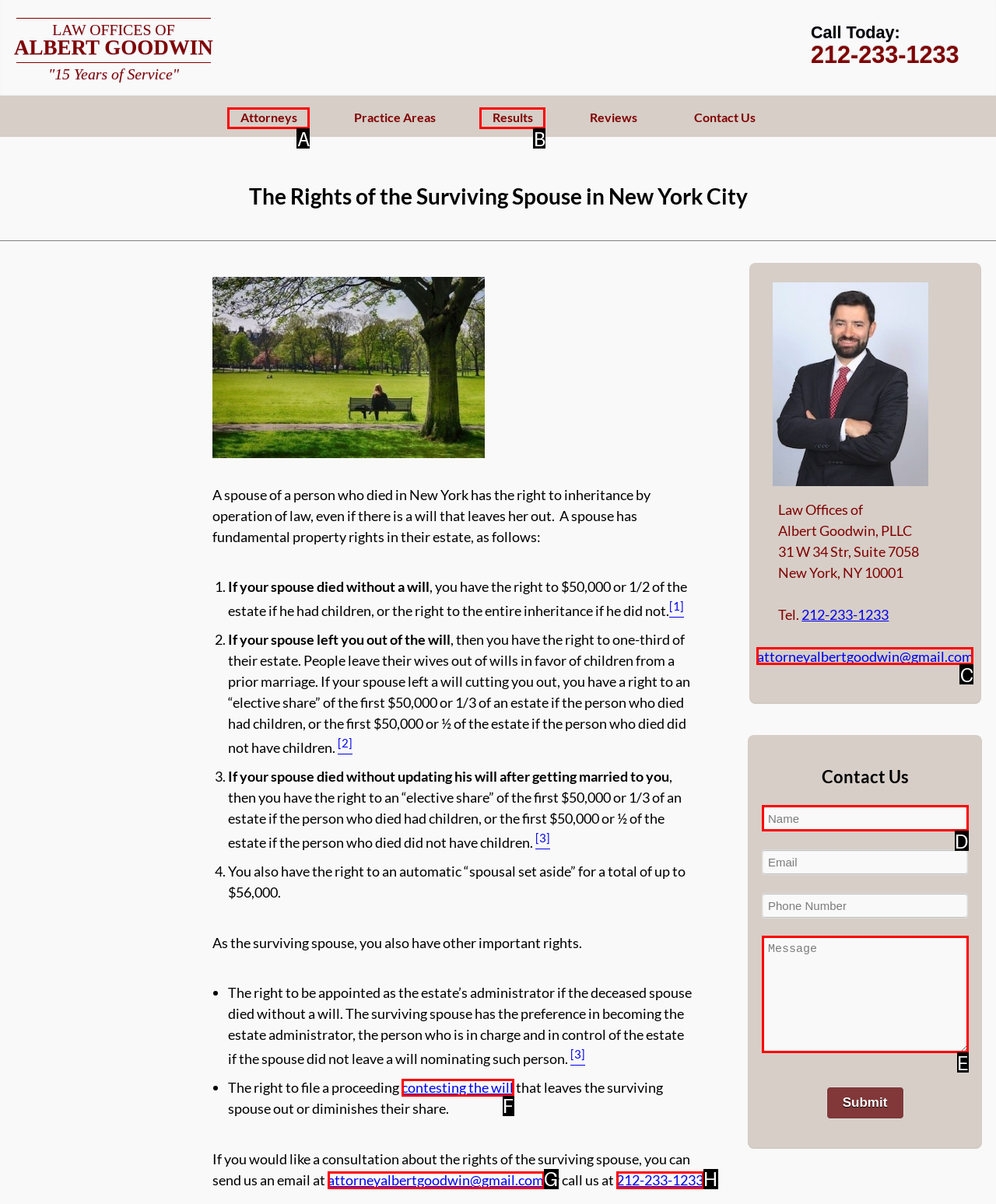From the given choices, determine which HTML element matches the description: Attorneys. Reply with the appropriate letter.

A